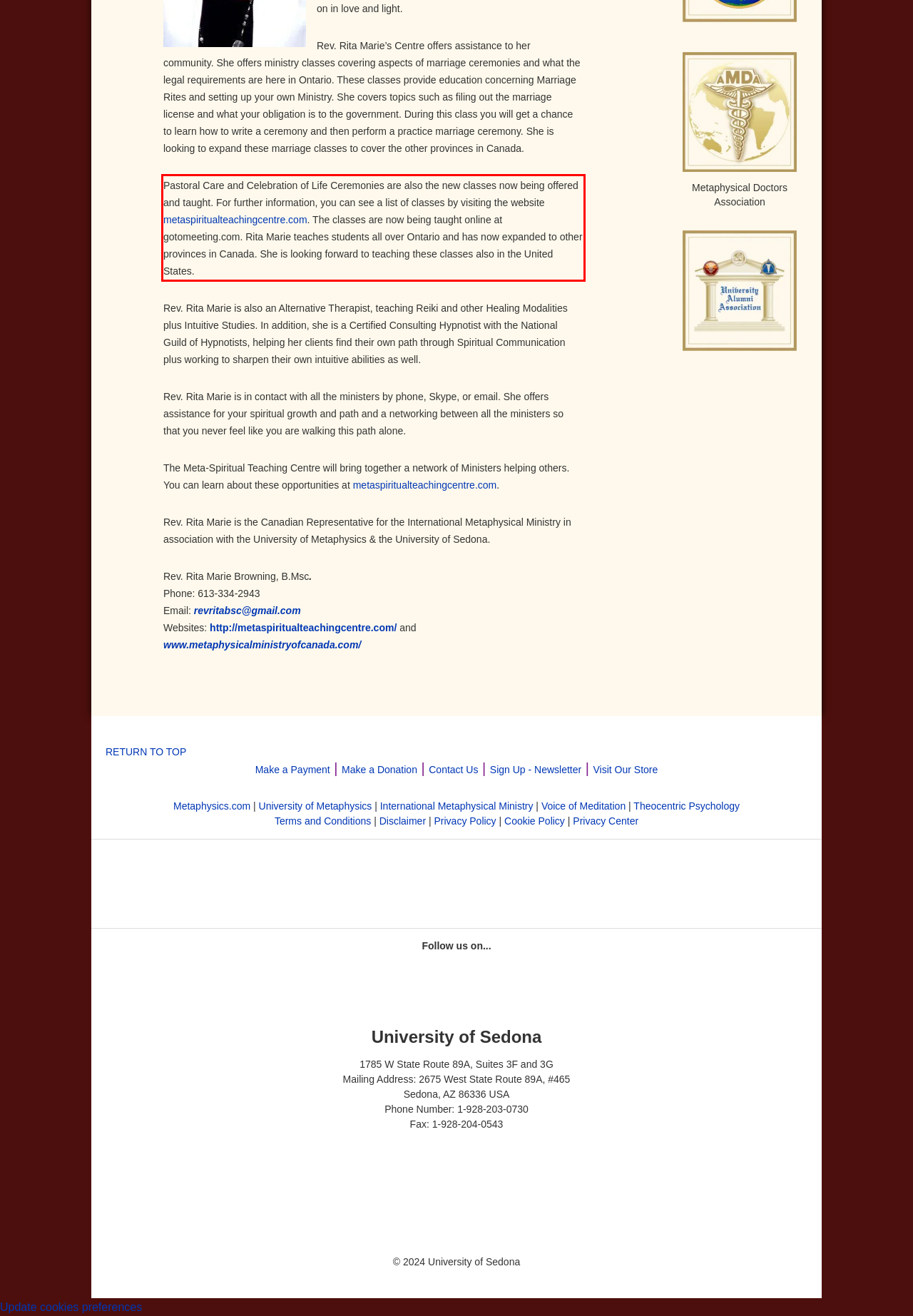The screenshot you have been given contains a UI element surrounded by a red rectangle. Use OCR to read and extract the text inside this red rectangle.

Pastoral Care and Celebration of Life Ceremonies are also the new classes now being offered and taught. For further information, you can see a list of classes by visiting the website metaspiritualteachingcentre.com. The classes are now being taught online at gotomeeting.com. Rita Marie teaches students all over Ontario and has now expanded to other provinces in Canada. She is looking forward to teaching these classes also in the United States.